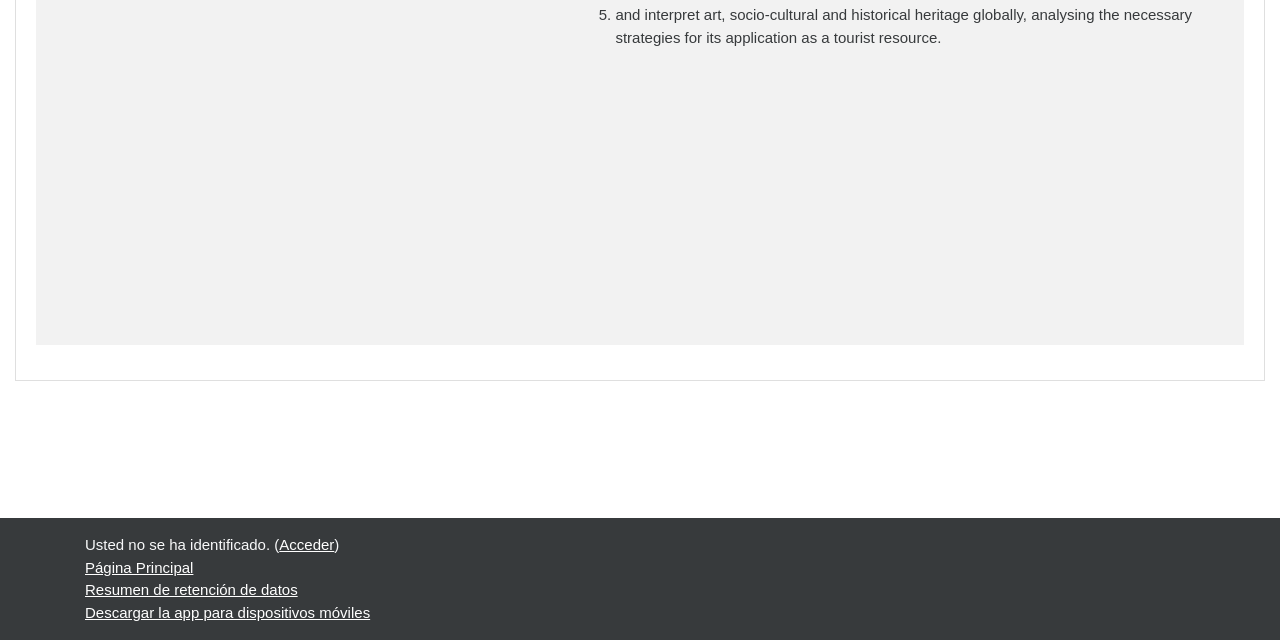Find the bounding box coordinates for the UI element that matches this description: "Acceder".

[0.218, 0.838, 0.261, 0.864]